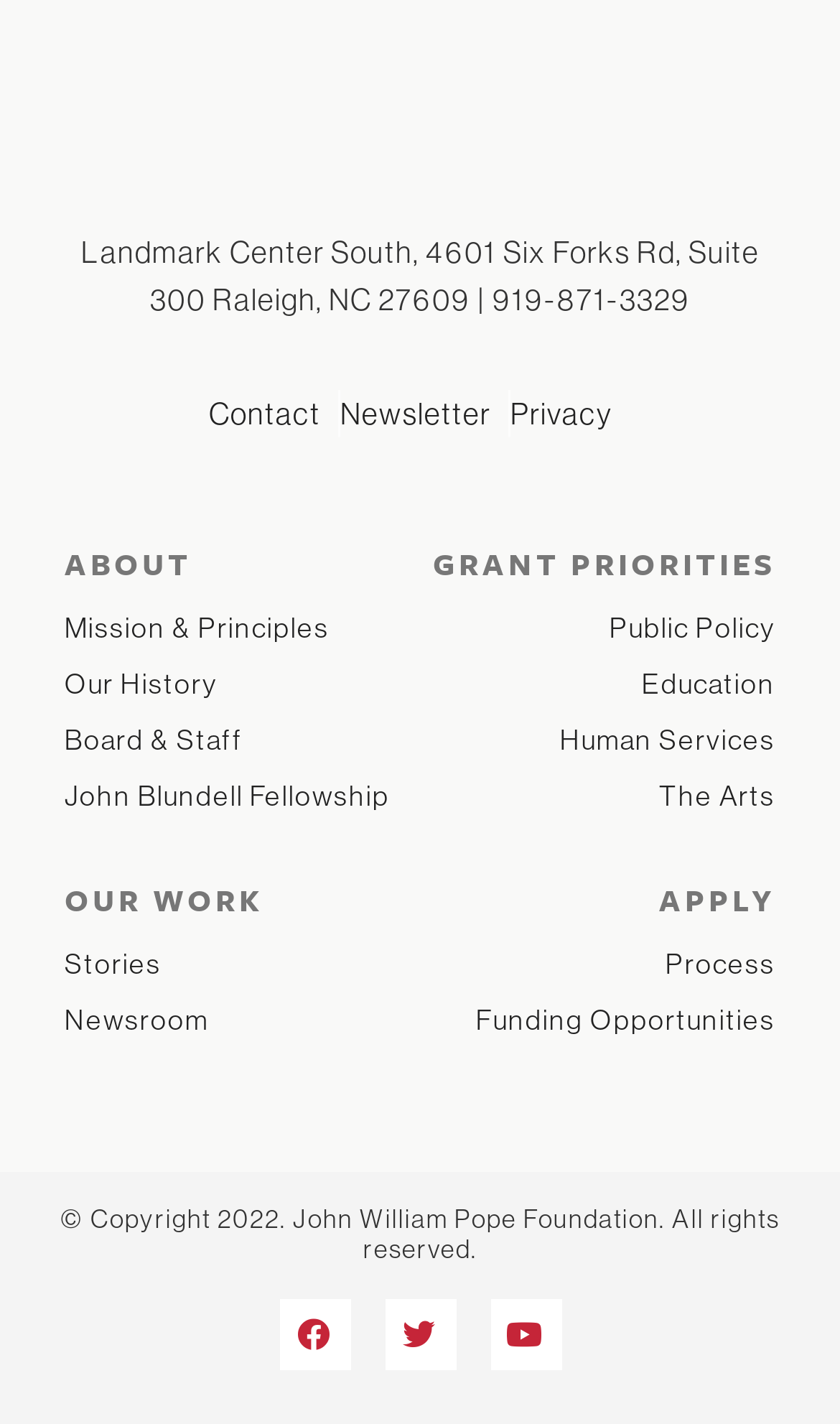Point out the bounding box coordinates of the section to click in order to follow this instruction: "Read the latest news".

[0.077, 0.701, 0.5, 0.732]